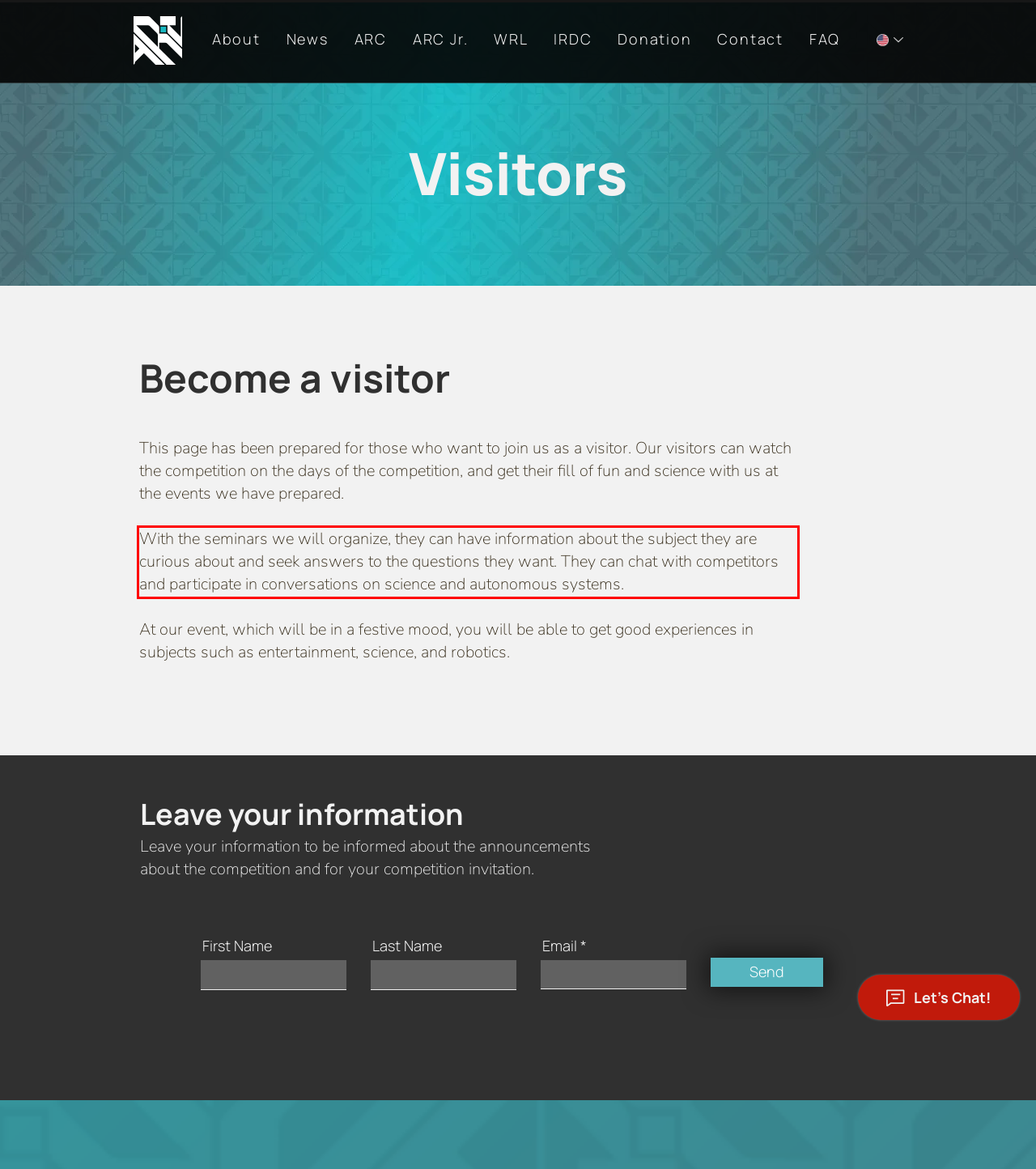Examine the webpage screenshot and use OCR to recognize and output the text within the red bounding box.

With the seminars we will organize, they can have information about the subject they are curious about and seek answers to the questions they want. They can chat with competitors and participate in conversations on science and autonomous systems.